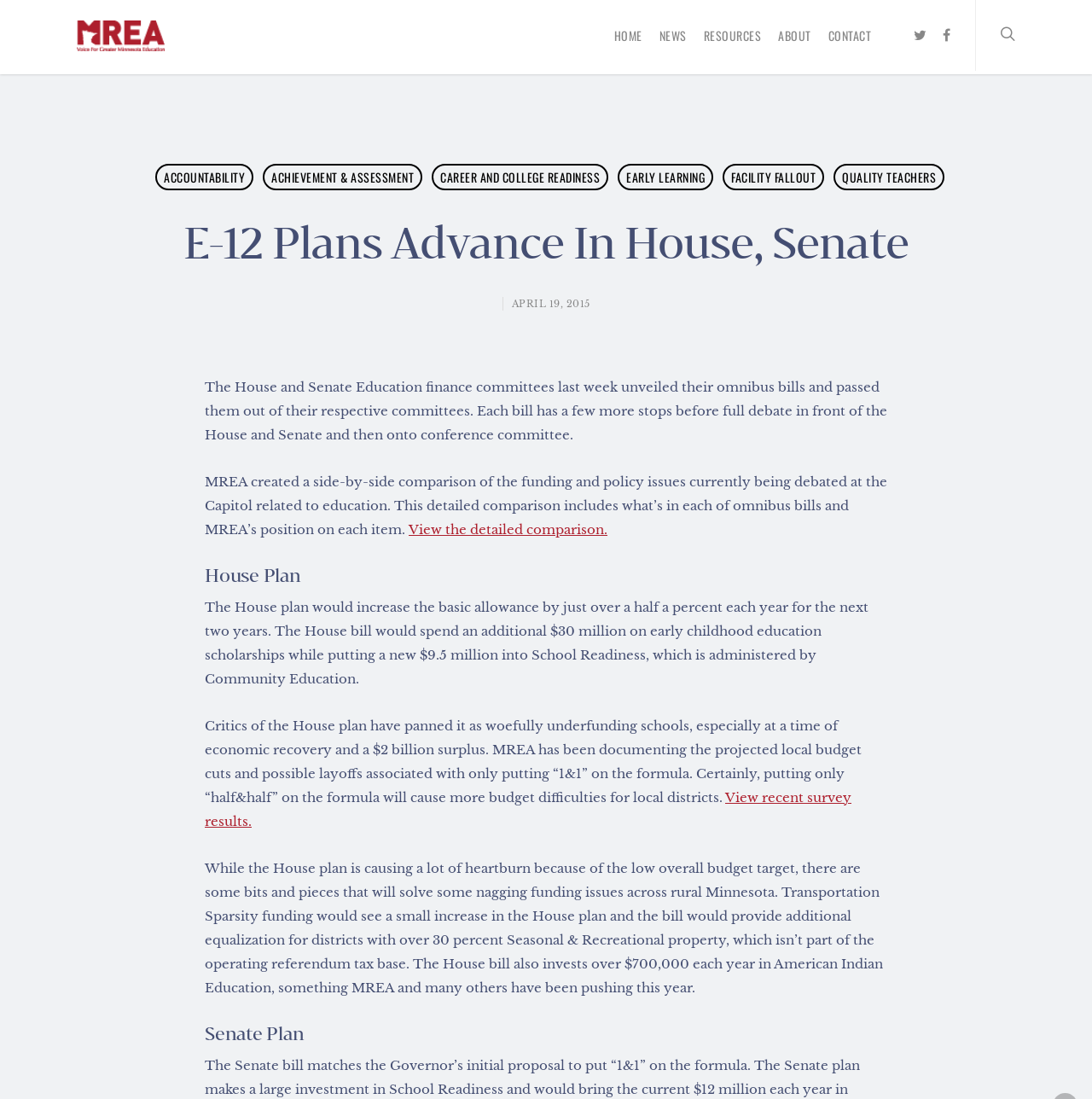Offer an extensive depiction of the webpage and its key elements.

The webpage is about the Minnesota Rural Education Association (MREA) and its focus on education finance committees in the House and Senate. At the top left, there is a logo and a link to the MREA website. Above the main content, there is a navigation menu with links to HOME, NEWS, RESOURCES, ABOUT, and CONTACT. 

The main content is divided into sections. The first section has a heading "E-12 Plans Advance In House, Senate" and a subheading "APRIL 19, 2015". Below this, there is a paragraph describing the omnibus bills passed by the House and Senate Education finance committees. 

Next to this paragraph, there is a link to view a detailed comparison of the funding and policy issues being debated at the Capitol related to education. 

The webpage then compares the House and Senate plans. The House plan section has a heading "House Plan" and describes the plan's details, including the increase in the basic allowance and the allocation of funds to early childhood education scholarships and School Readiness. There is also a link to view recent survey results. 

The Senate plan section has a heading "Senate Plan", but its details are not provided in the given accessibility tree. Throughout the webpage, there are several links to access more information, such as viewing the detailed comparison and survey results.